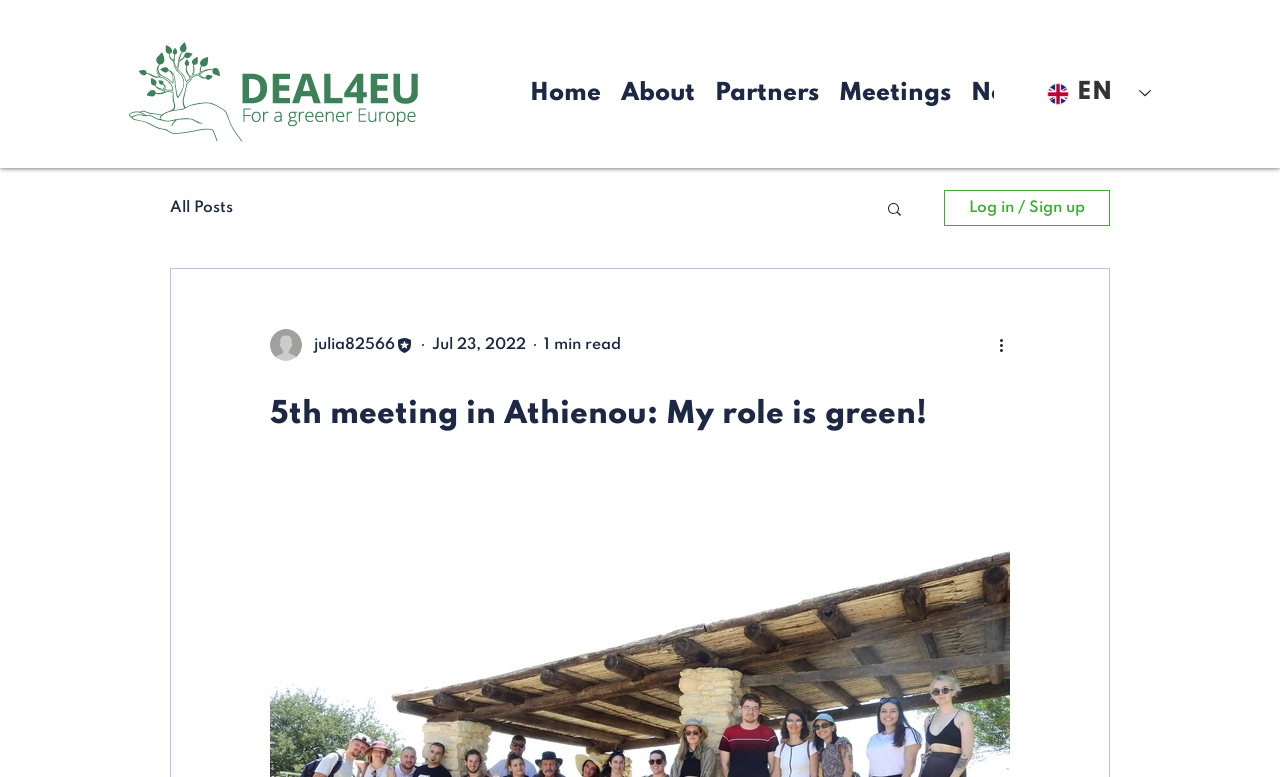Determine the bounding box coordinates of the clickable region to execute the instruction: "Log in or sign up". The coordinates should be four float numbers between 0 and 1, denoted as [left, top, right, bottom].

[0.738, 0.245, 0.867, 0.291]